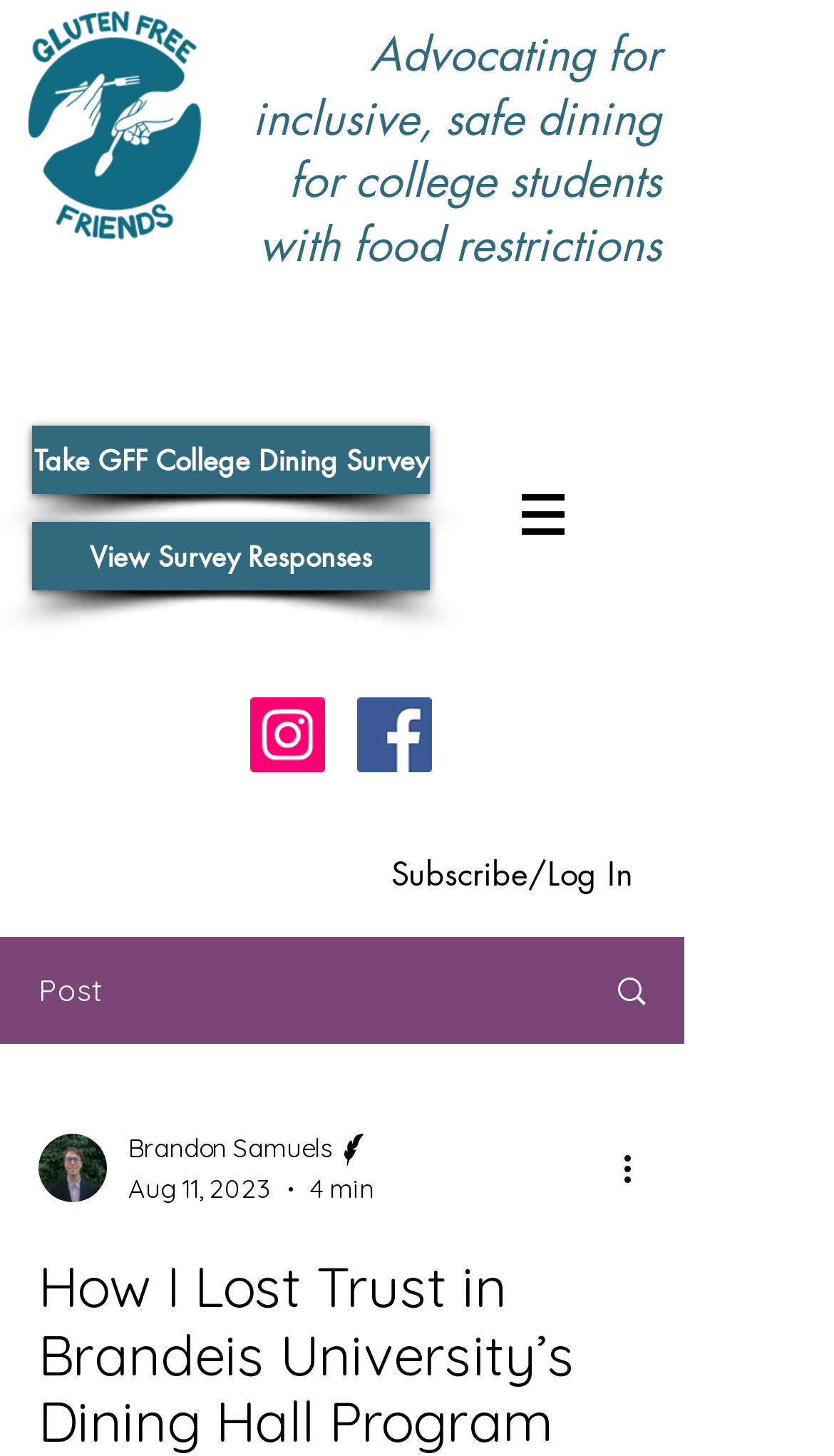Can you give a detailed response to the following question using the information from the image? What is the name of the organization advocating for inclusive dining?

I found the organization's name by looking at the logo in the top-left corner of the page. The logo is labeled as 'gff logo.png', indicating that the organization's name is GFF.